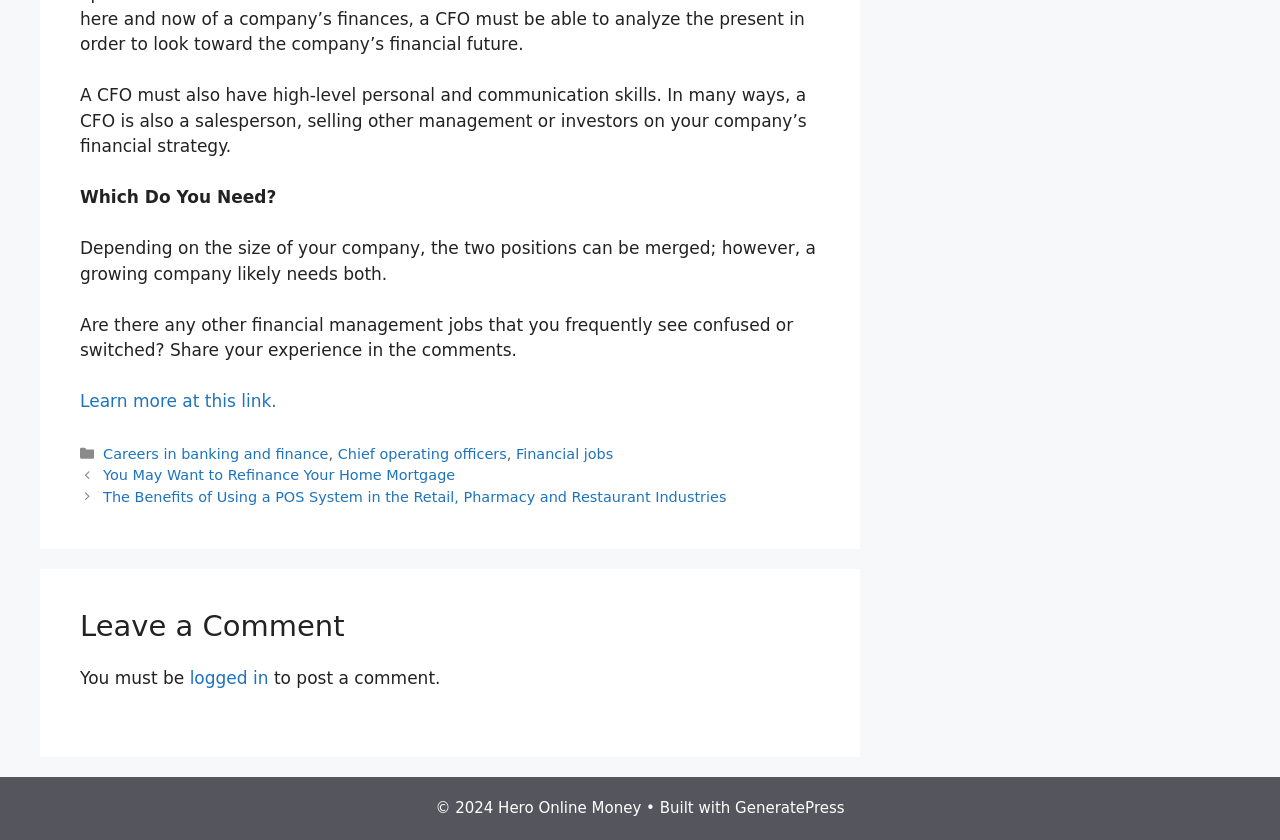Predict the bounding box for the UI component with the following description: "Chief operating officers".

[0.264, 0.531, 0.396, 0.55]